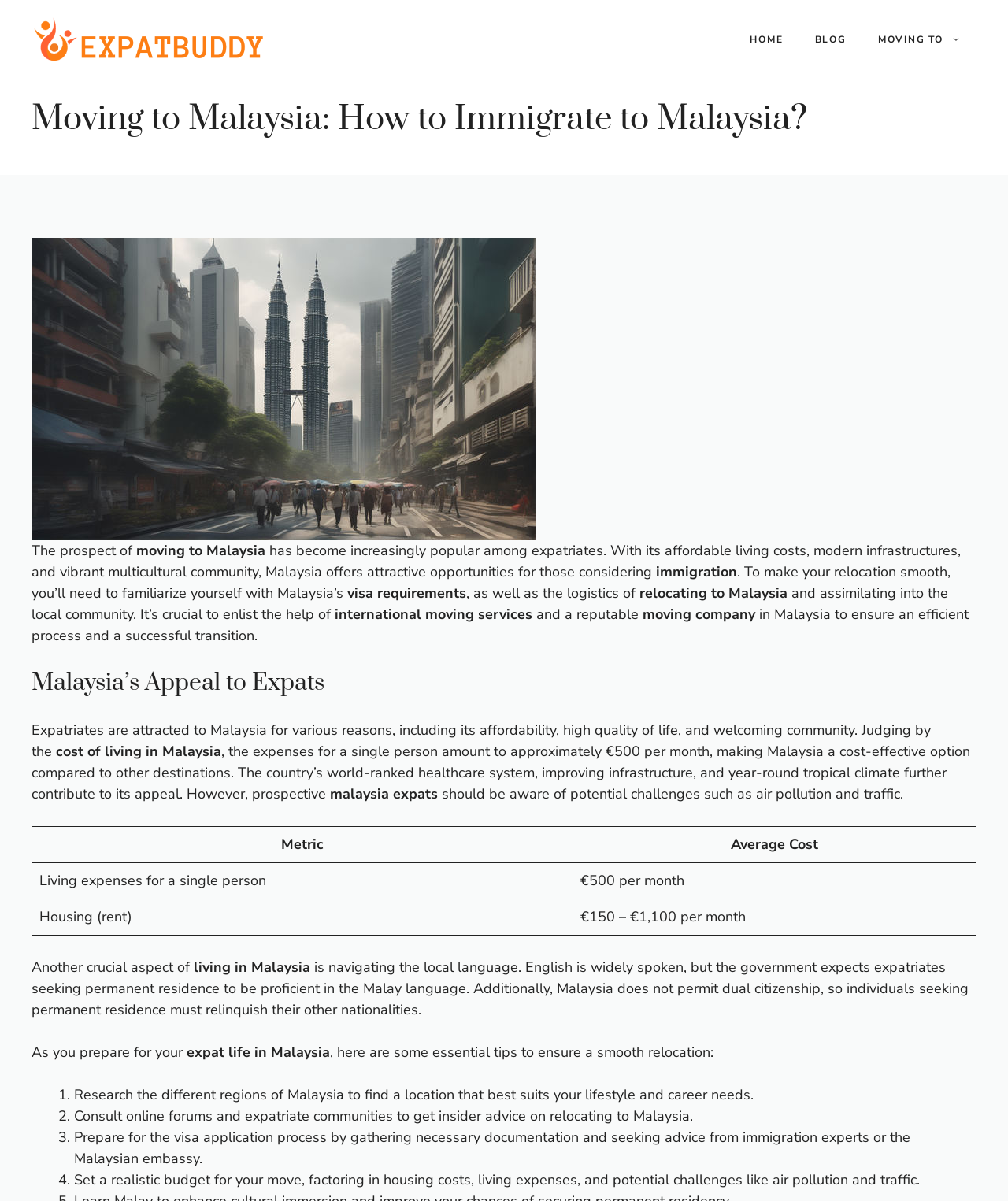Articulate a complete and detailed caption of the webpage elements.

The webpage is about moving to Malaysia, specifically providing guidance on how to immigrate to the country. At the top, there is a banner with the site's logo, "ExpatBuddy", and a navigation menu with links to "HOME", "BLOG", and "MOVING TO". Below the banner, there is a heading that reads "Moving to Malaysia: How to Immigrate to Malaysia?".

The main content of the page is divided into sections. The first section discusses the prospect of moving to Malaysia, highlighting its affordable living costs, modern infrastructures, and vibrant multicultural community. There is an image related to moving to Malaysia above the text.

The next section is headed "Malaysia's Appeal to Expats" and explains why expatriates are attracted to Malaysia, including its affordability, high quality of life, and welcoming community. The section also mentions the cost of living in Malaysia, which is approximately €500 per month for a single person.

Below this section, there is a table comparing the costs of different aspects of living in Malaysia, such as living expenses and housing. The table has two columns, "Metric" and "Average Cost", and lists several items with their corresponding costs.

The following section discusses the importance of navigating the local language, Malay, and the requirement for permanent residence seekers to relinquish their other nationalities. The section also provides tips for a smooth relocation to Malaysia, including researching different regions, consulting online forums, preparing for the visa application process, and setting a realistic budget.

Throughout the page, there are several static text elements, headings, and images that provide additional information and visuals to support the content.